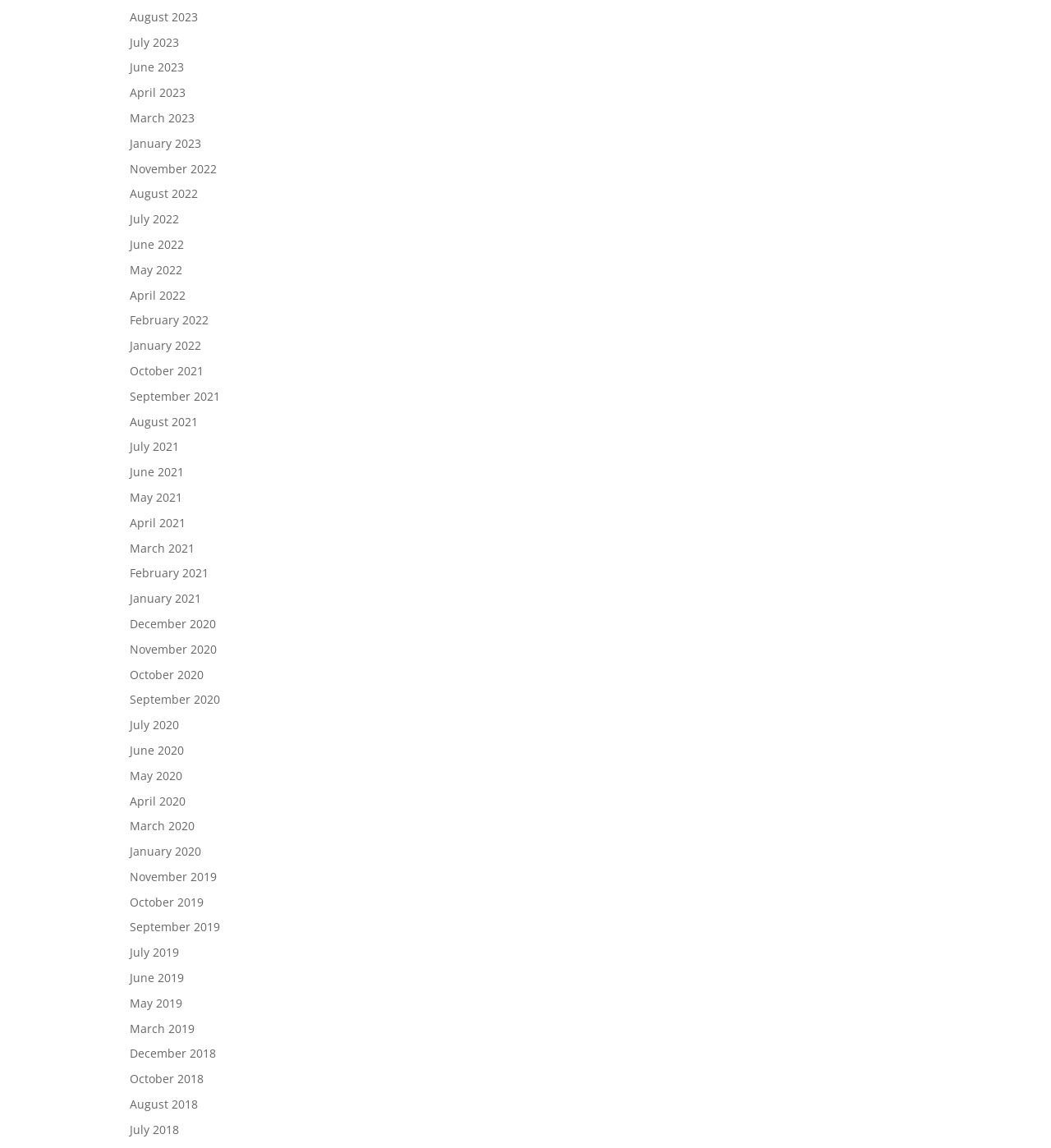Please identify the bounding box coordinates of the region to click in order to complete the given instruction: "View August 2023". The coordinates should be four float numbers between 0 and 1, i.e., [left, top, right, bottom].

[0.123, 0.008, 0.188, 0.021]